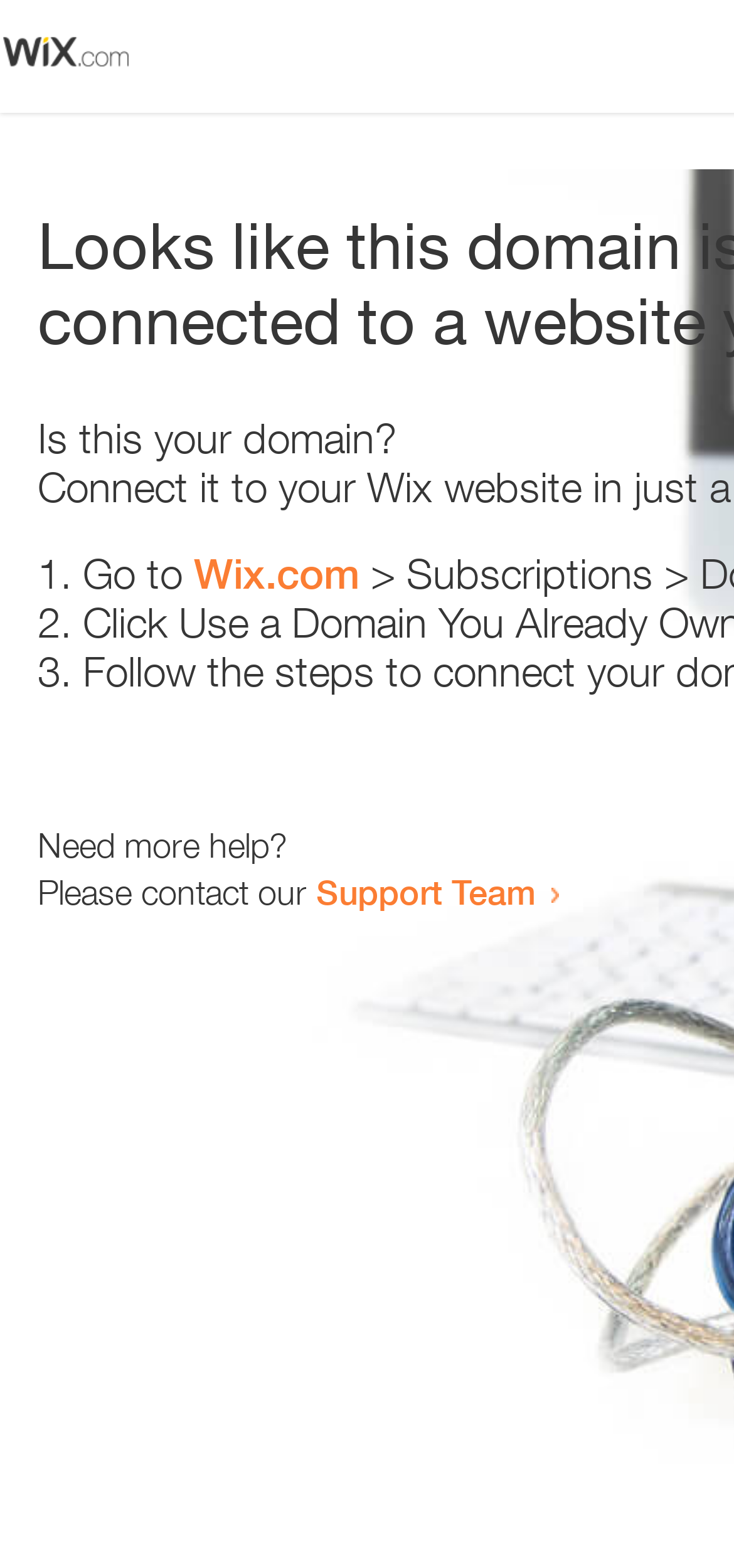How many steps are provided to resolve the issue?
Refer to the image and provide a one-word or short phrase answer.

3